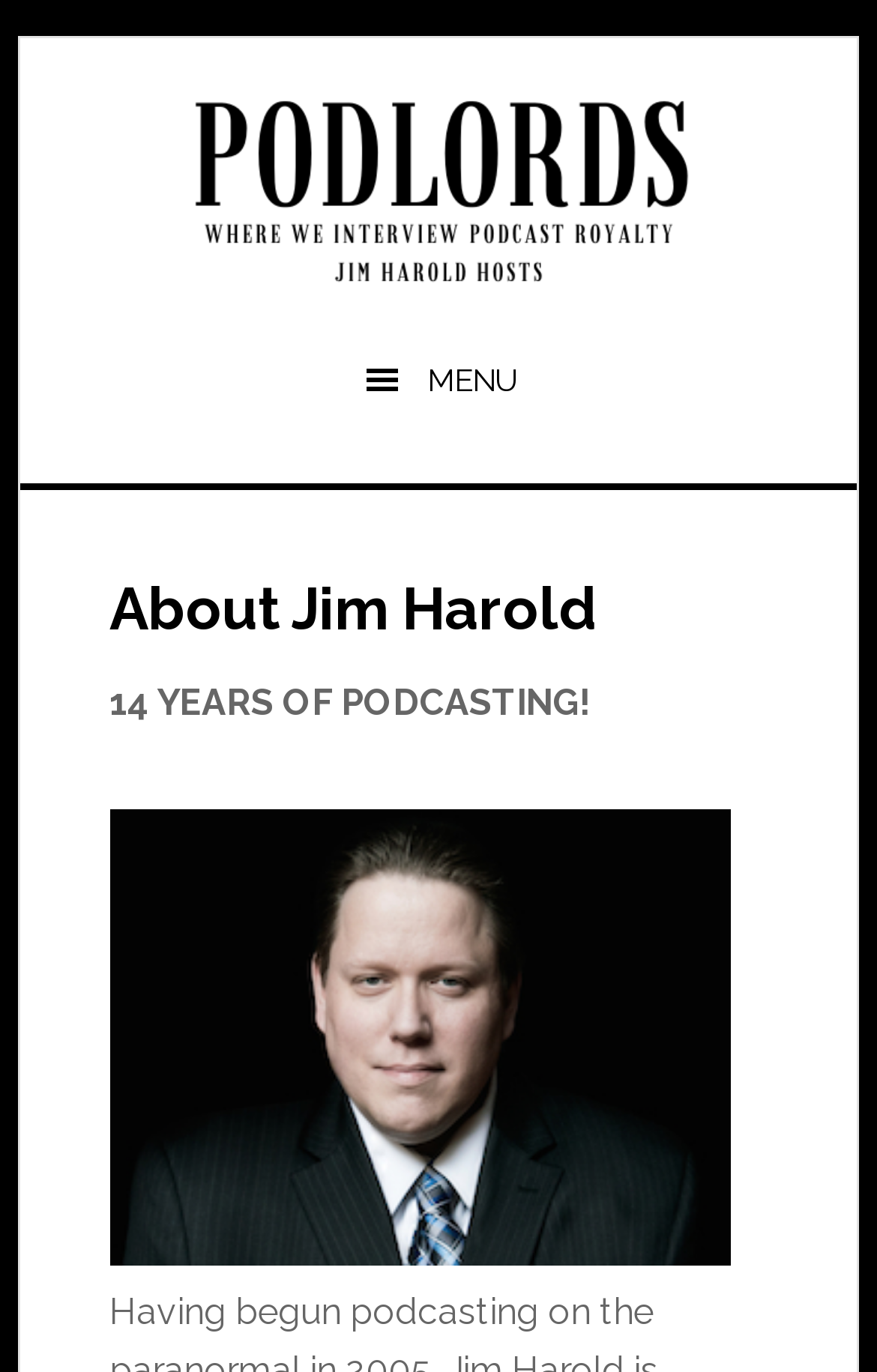Return the bounding box coordinates of the UI element that corresponds to this description: "PodLords". The coordinates must be given as four float numbers in the range of 0 and 1, [left, top, right, bottom].

[0.023, 0.061, 0.977, 0.208]